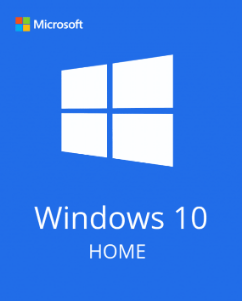What is the shape of the Microsoft logo?
Refer to the screenshot and deliver a thorough answer to the question presented.

The Microsoft logo is displayed in its signature design, which is a multi-colored square shape, signifying the trusted origin of the product.